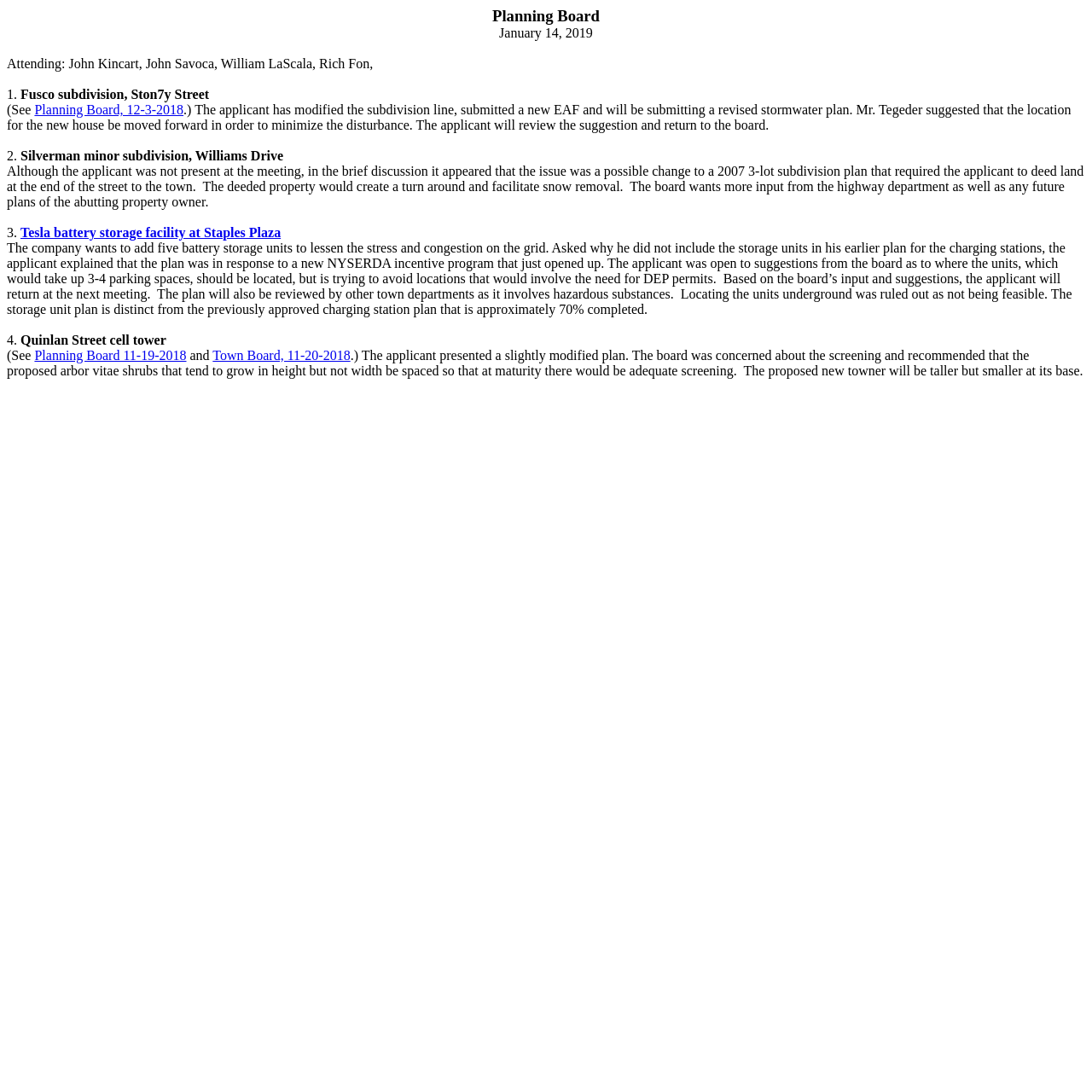Could you please study the image and provide a detailed answer to the question:
How many battery storage units does the company want to add?

According to the text, the company wants to add five battery storage units to lessen the stress and congestion on the grid, as mentioned in the static text element with the text 'The company wants to add five battery storage units...'.